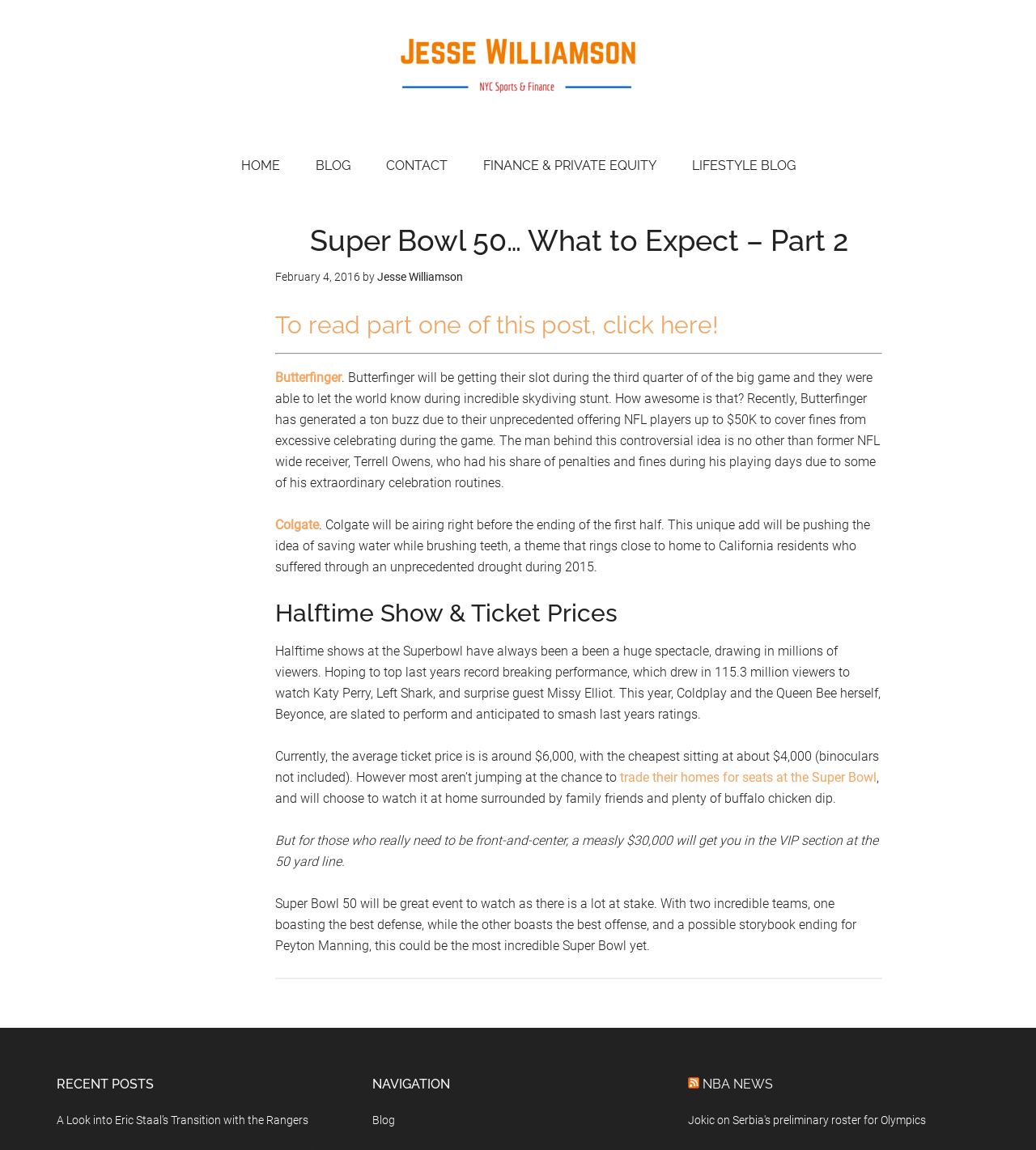Please determine the bounding box coordinates for the UI element described as: "Jesse Williamson Sports".

[0.148, 0.028, 0.852, 0.091]